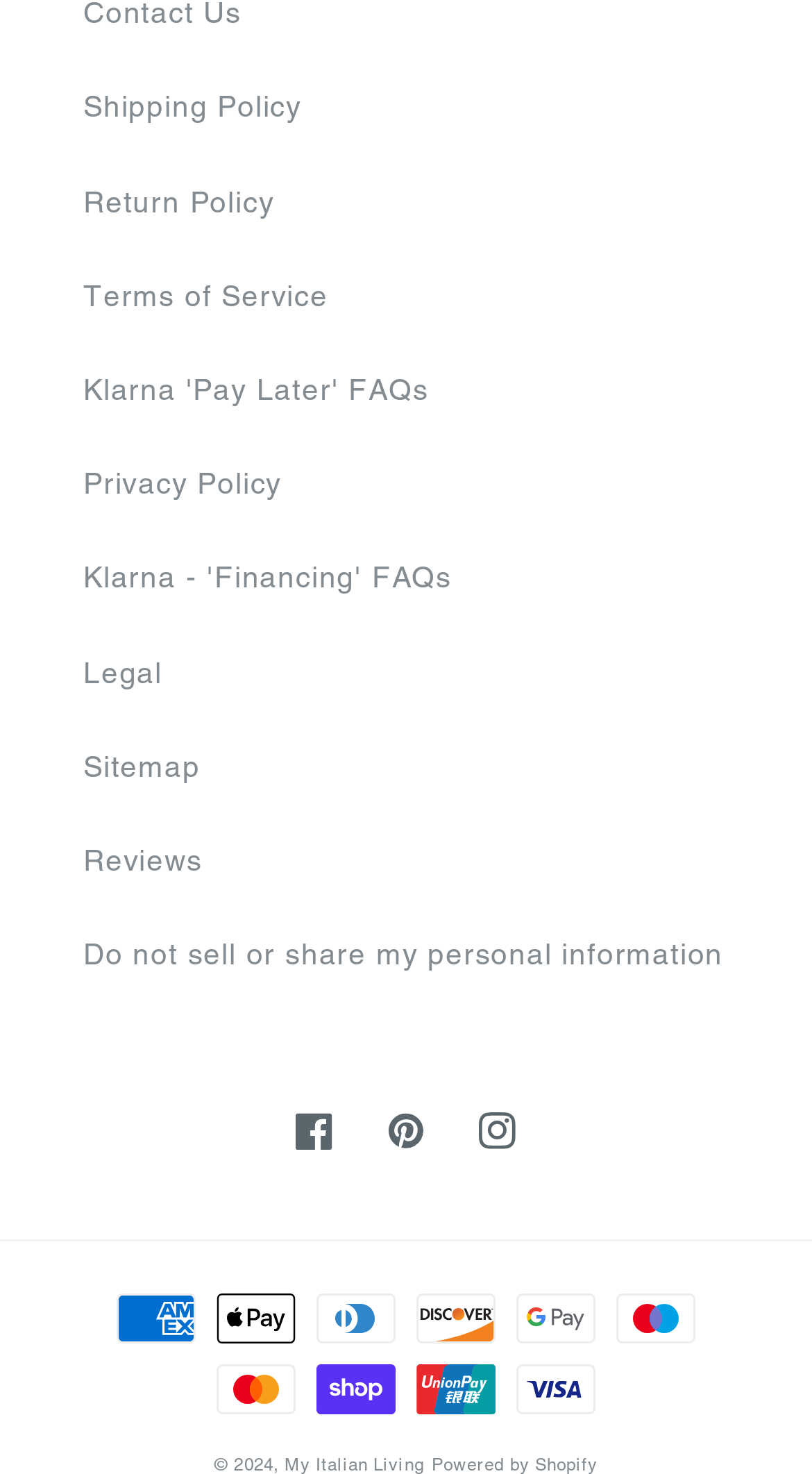What social media platforms are linked?
Please provide a single word or phrase answer based on the image.

Facebook, Pinterest, Instagram